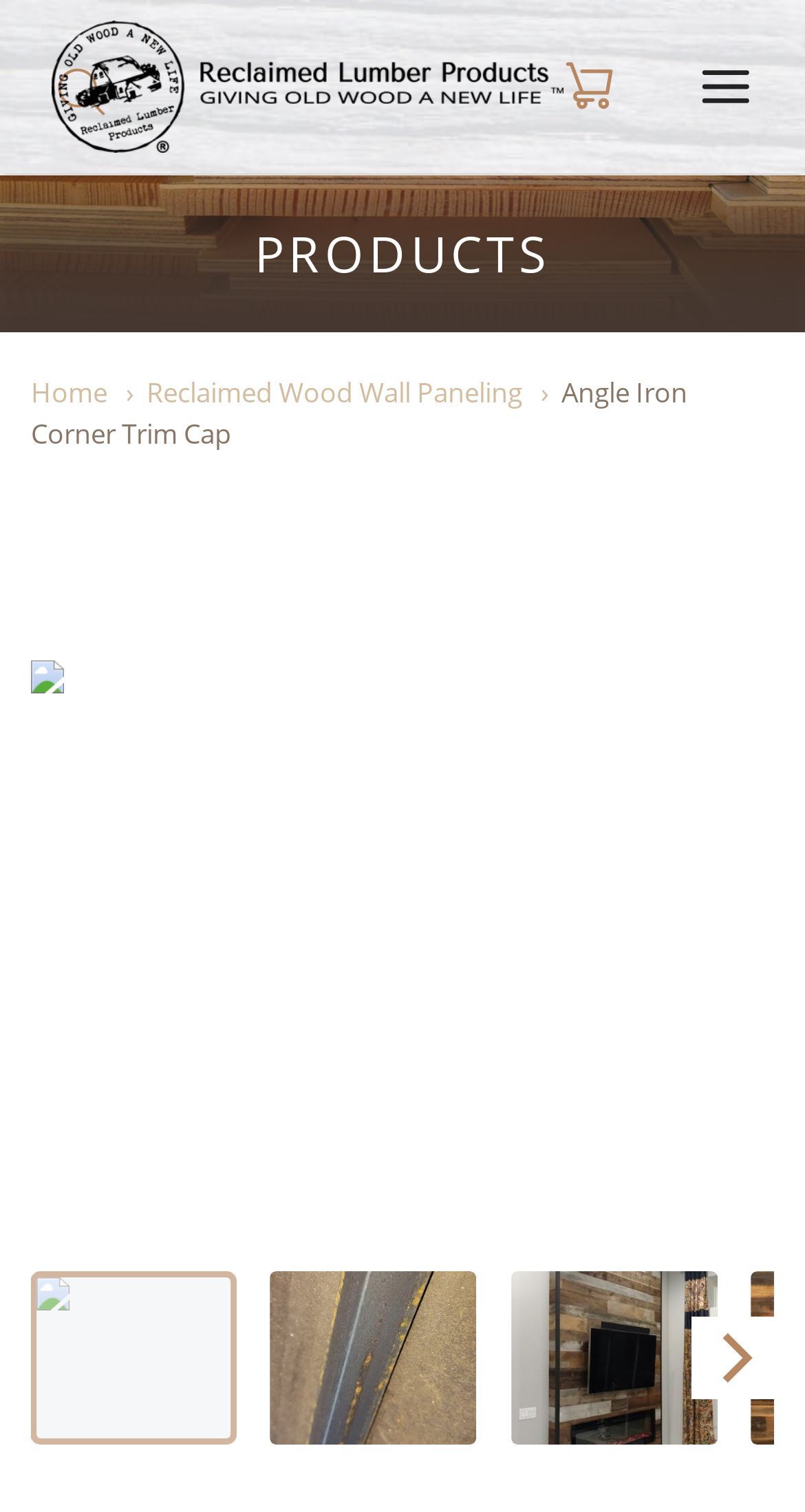Could you find the bounding box coordinates of the clickable area to complete this instruction: "Go to cart"?

[0.694, 0.041, 0.764, 0.074]